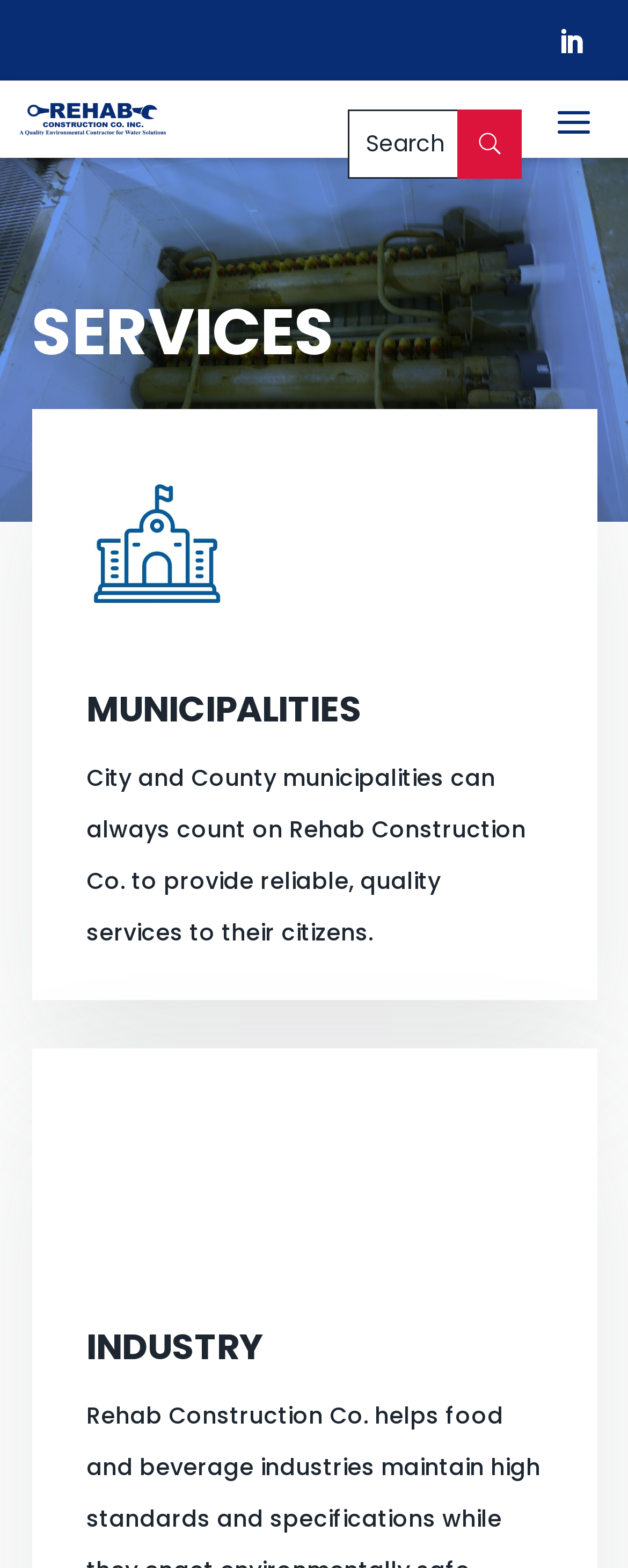What is the purpose of the search bar? Look at the image and give a one-word or short phrase answer.

to search